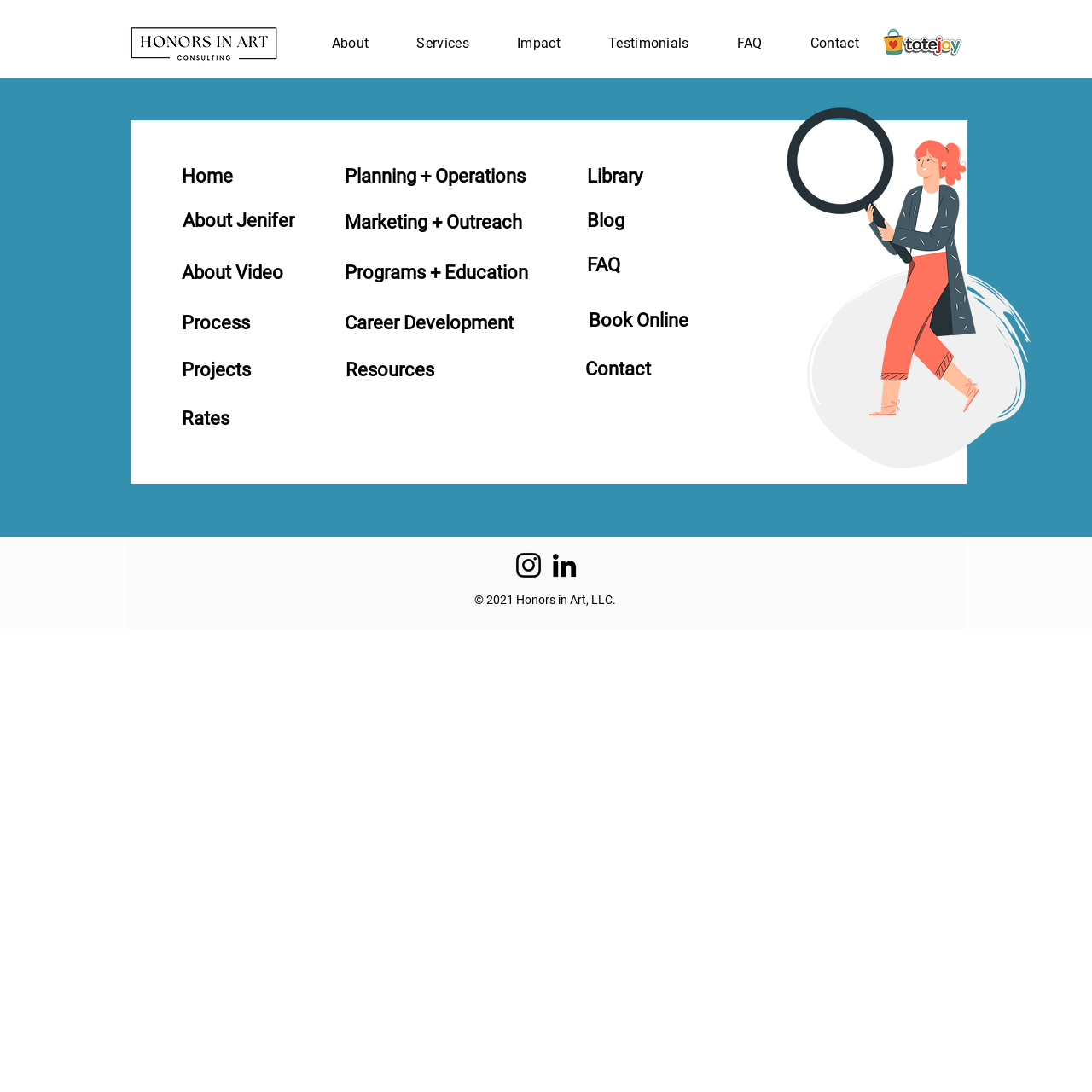Please find the bounding box coordinates of the element that you should click to achieve the following instruction: "Click on the 'Contact' link". The coordinates should be presented as four float numbers between 0 and 1: [left, top, right, bottom].

[0.742, 0.033, 0.787, 0.047]